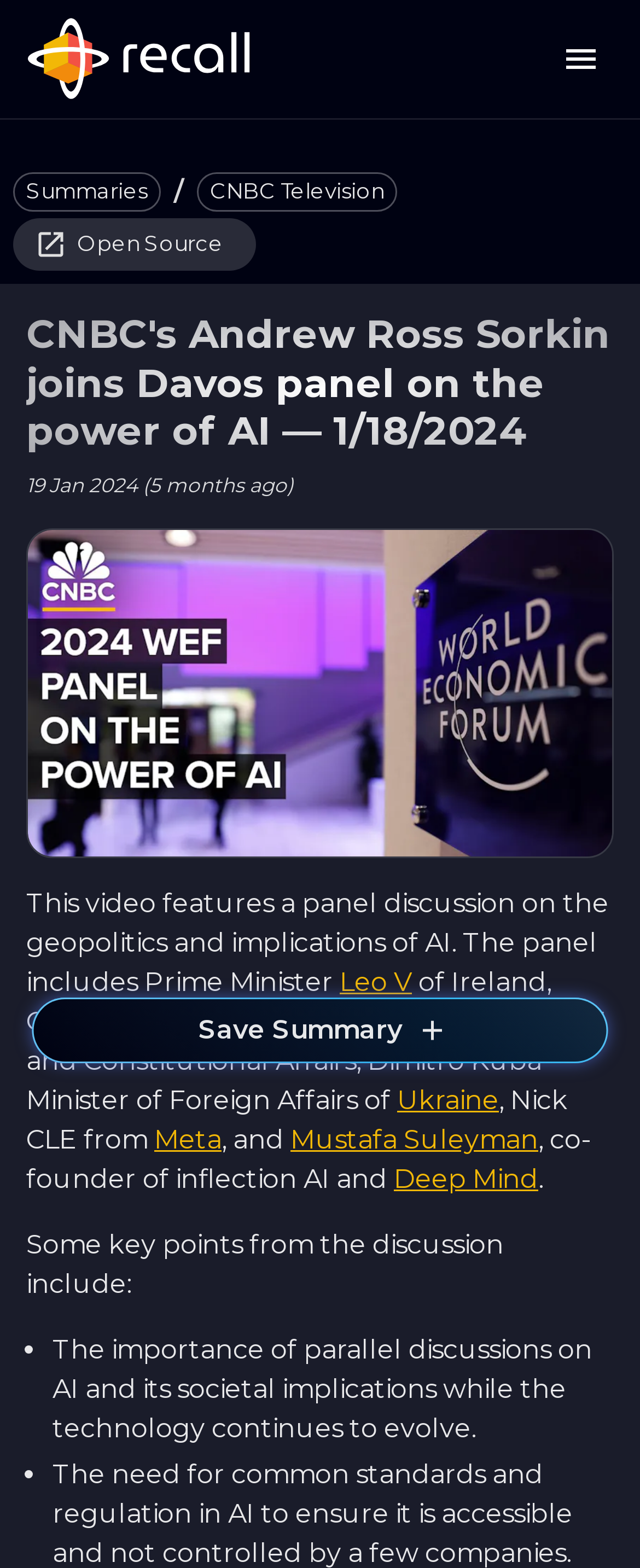Using the webpage screenshot and the element description Mustafa Suleyman, determine the bounding box coordinates. Specify the coordinates in the format (top-left x, top-left y, bottom-right x, bottom-right y) with values ranging from 0 to 1.

[0.454, 0.717, 0.841, 0.737]